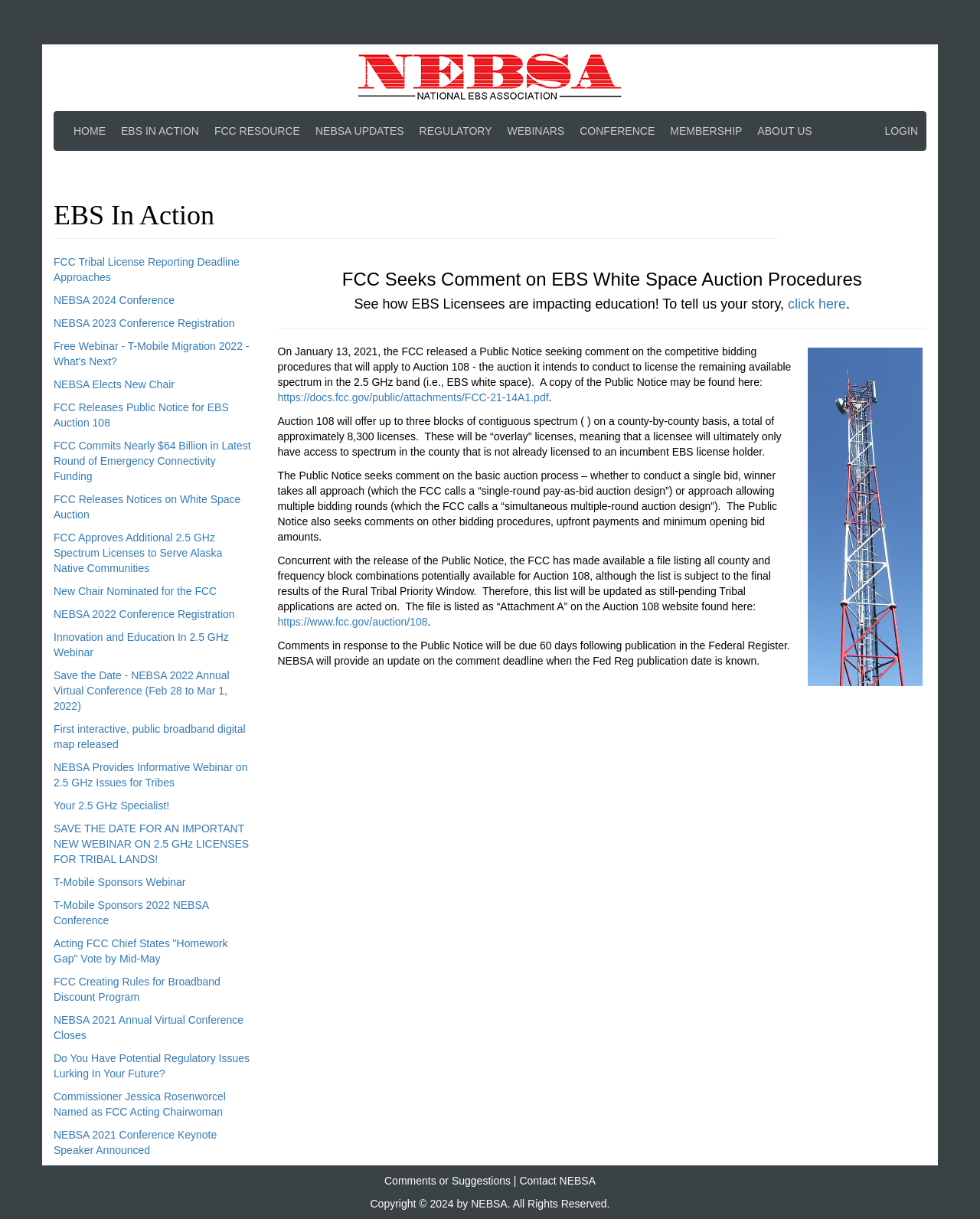Select the bounding box coordinates of the element I need to click to carry out the following instruction: "Go to HOME page".

[0.067, 0.092, 0.116, 0.123]